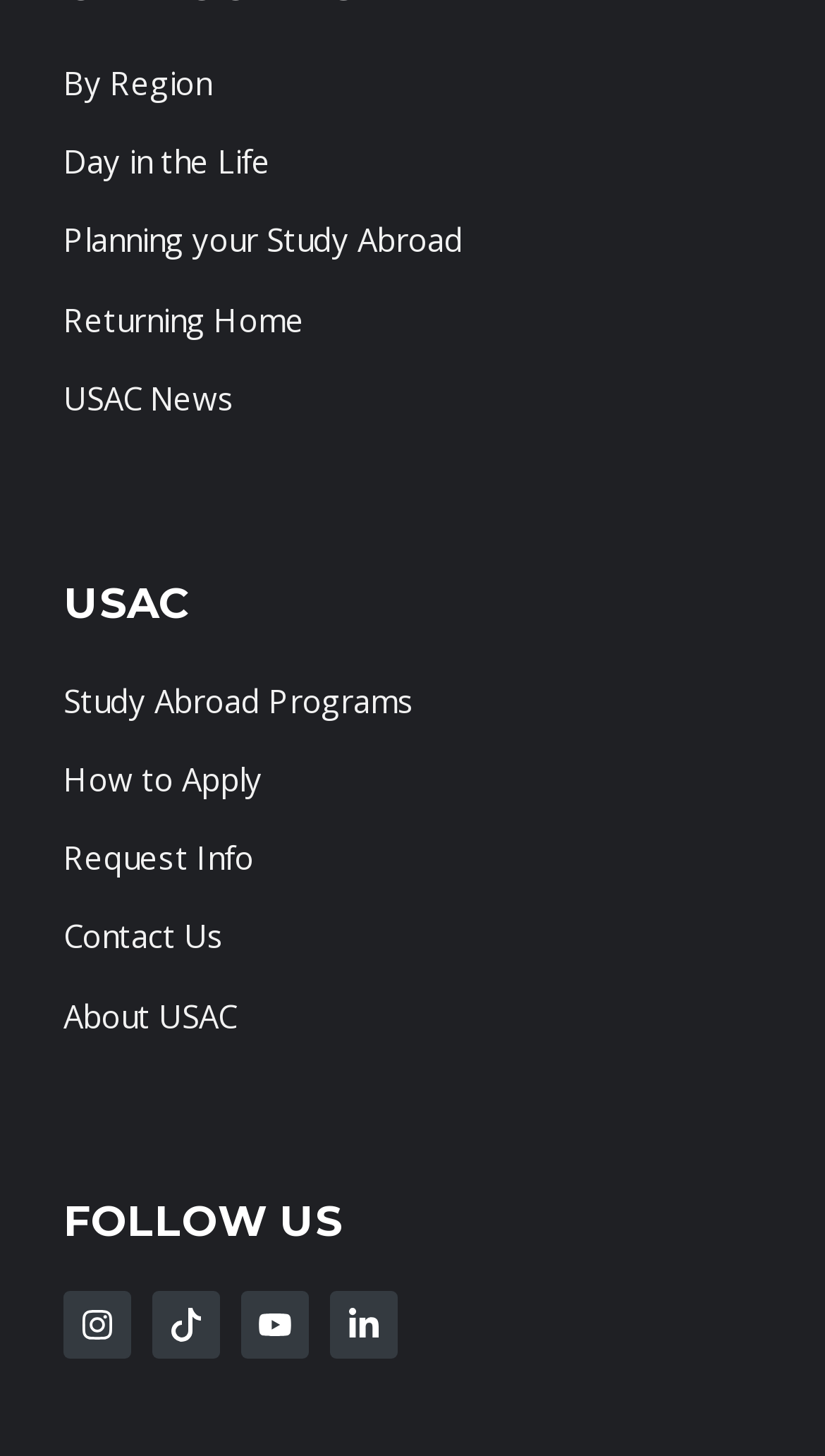Determine the bounding box coordinates of the area to click in order to meet this instruction: "Follow USAC on Facebook".

[0.077, 0.886, 0.159, 0.933]